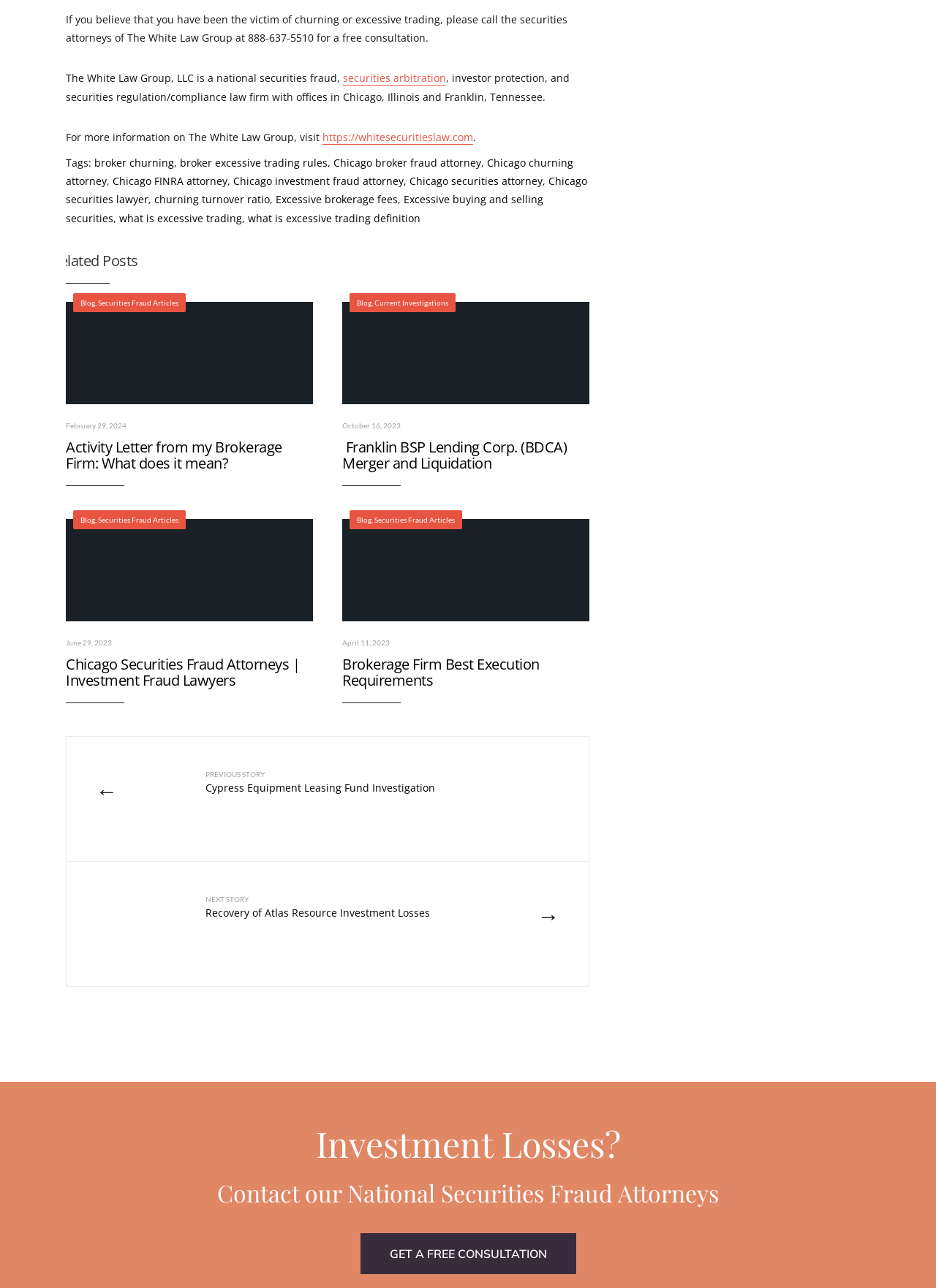What type of law firm is The White Law Group?
Could you answer the question with a detailed and thorough explanation?

The second static text element describes The White Law Group as a 'national securities fraud, investor protection, and securities regulation/compliance law firm with offices in Chicago, Illinois and Franklin, Tennessee.'